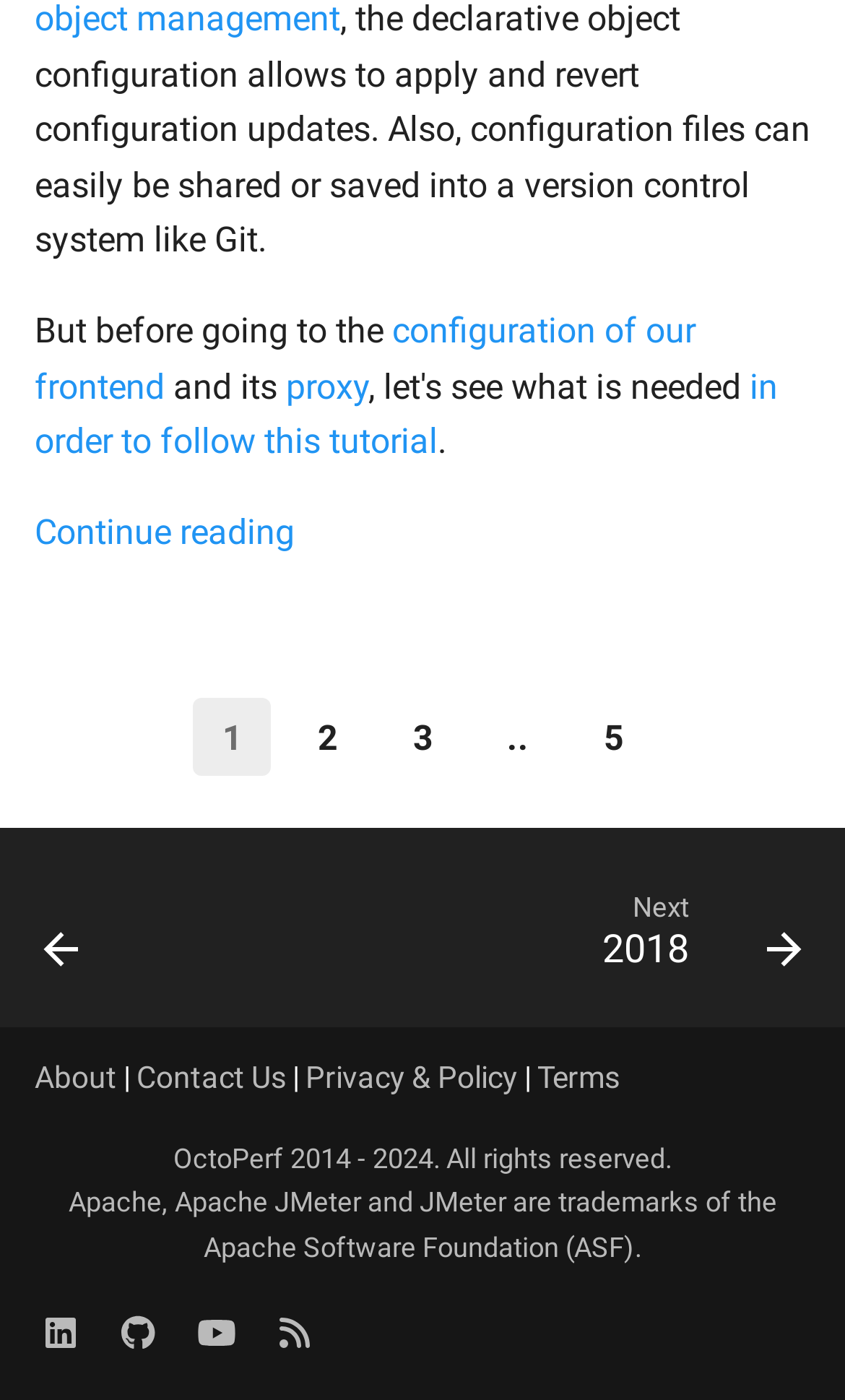Use a single word or phrase to respond to the question:
What is the name of the software foundation mentioned?

Apache Software Foundation